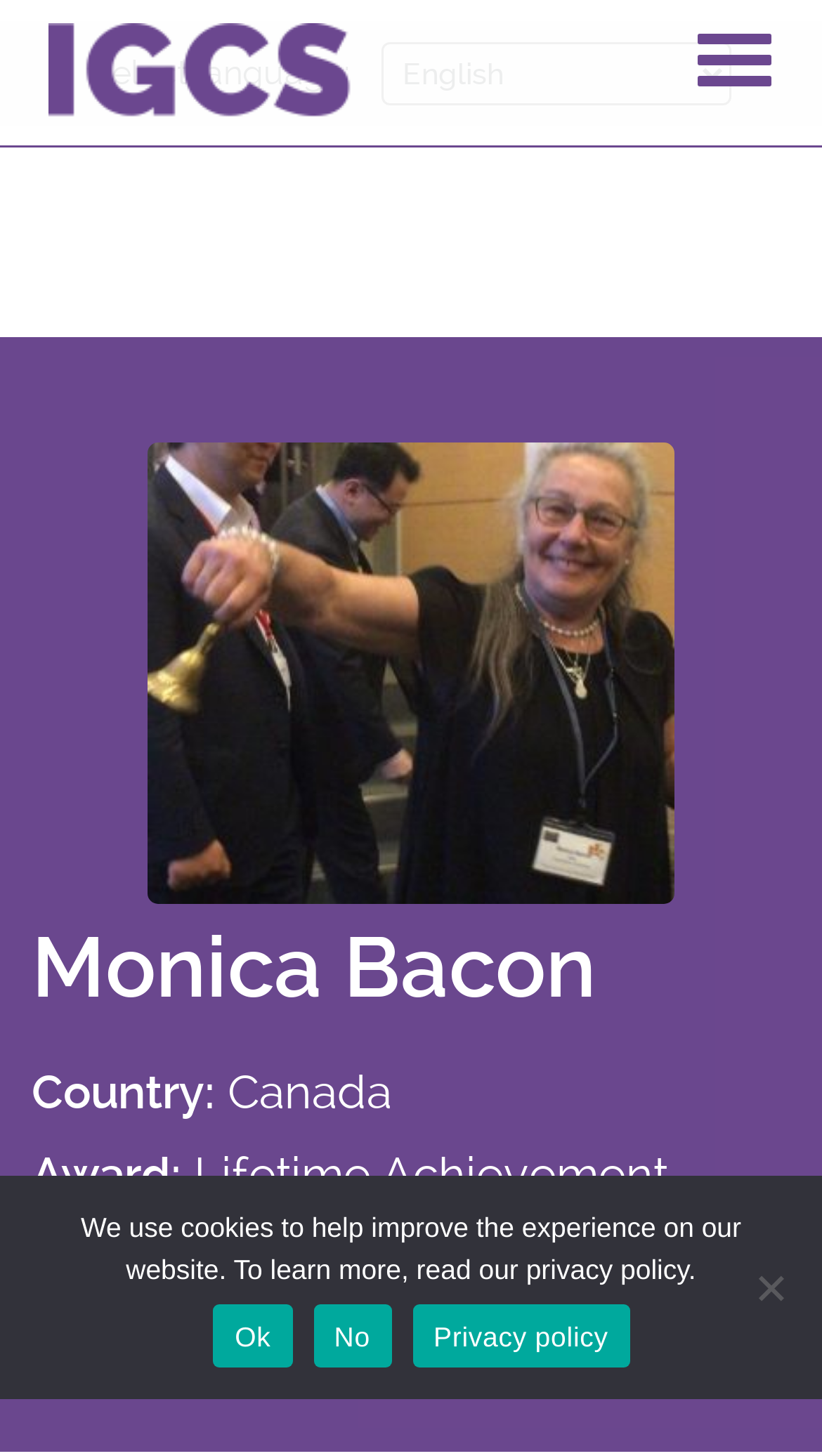Please identify the bounding box coordinates of where to click in order to follow the instruction: "View Education & Research".

[0.06, 0.191, 0.94, 0.224]